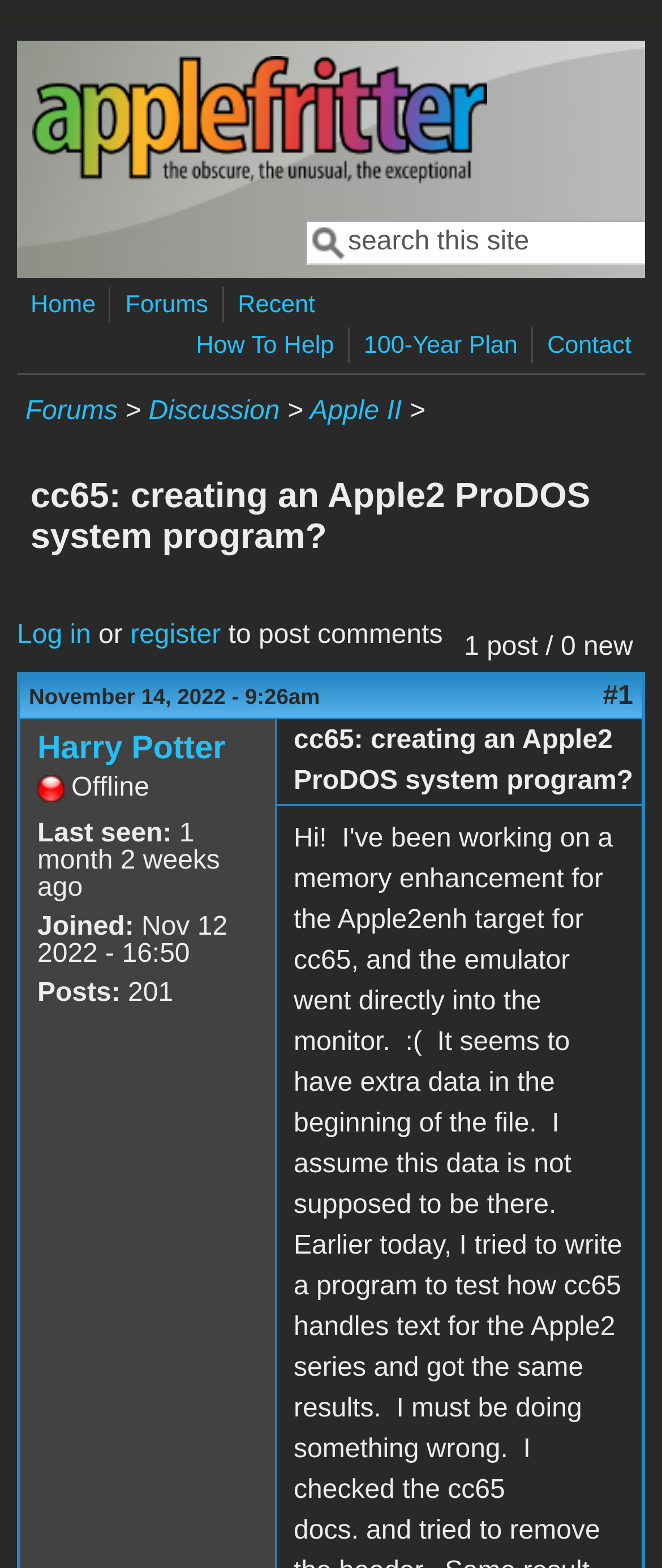How many links are in the top navigation bar? Observe the screenshot and provide a one-word or short phrase answer.

6